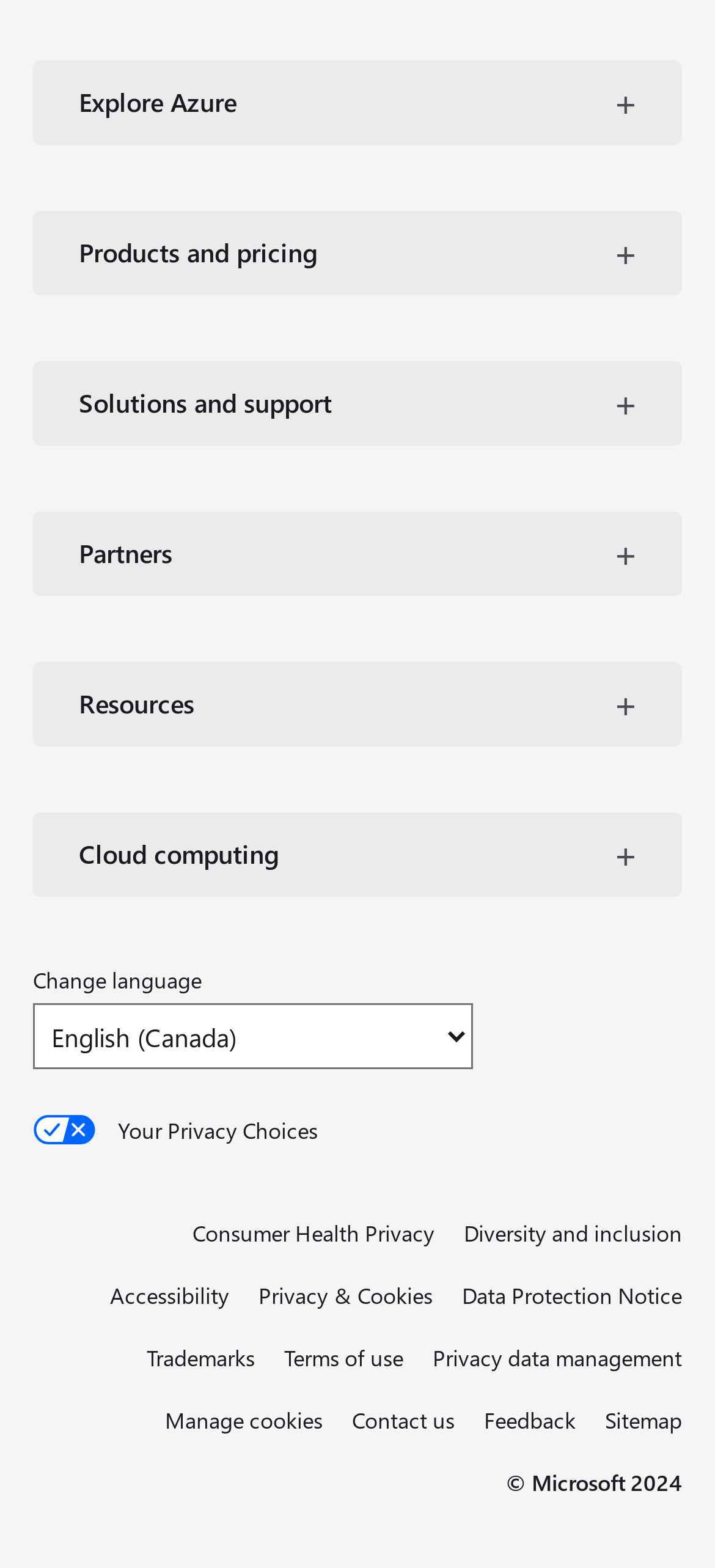How many buttons are on the top navigation bar?
Answer the question with just one word or phrase using the image.

6